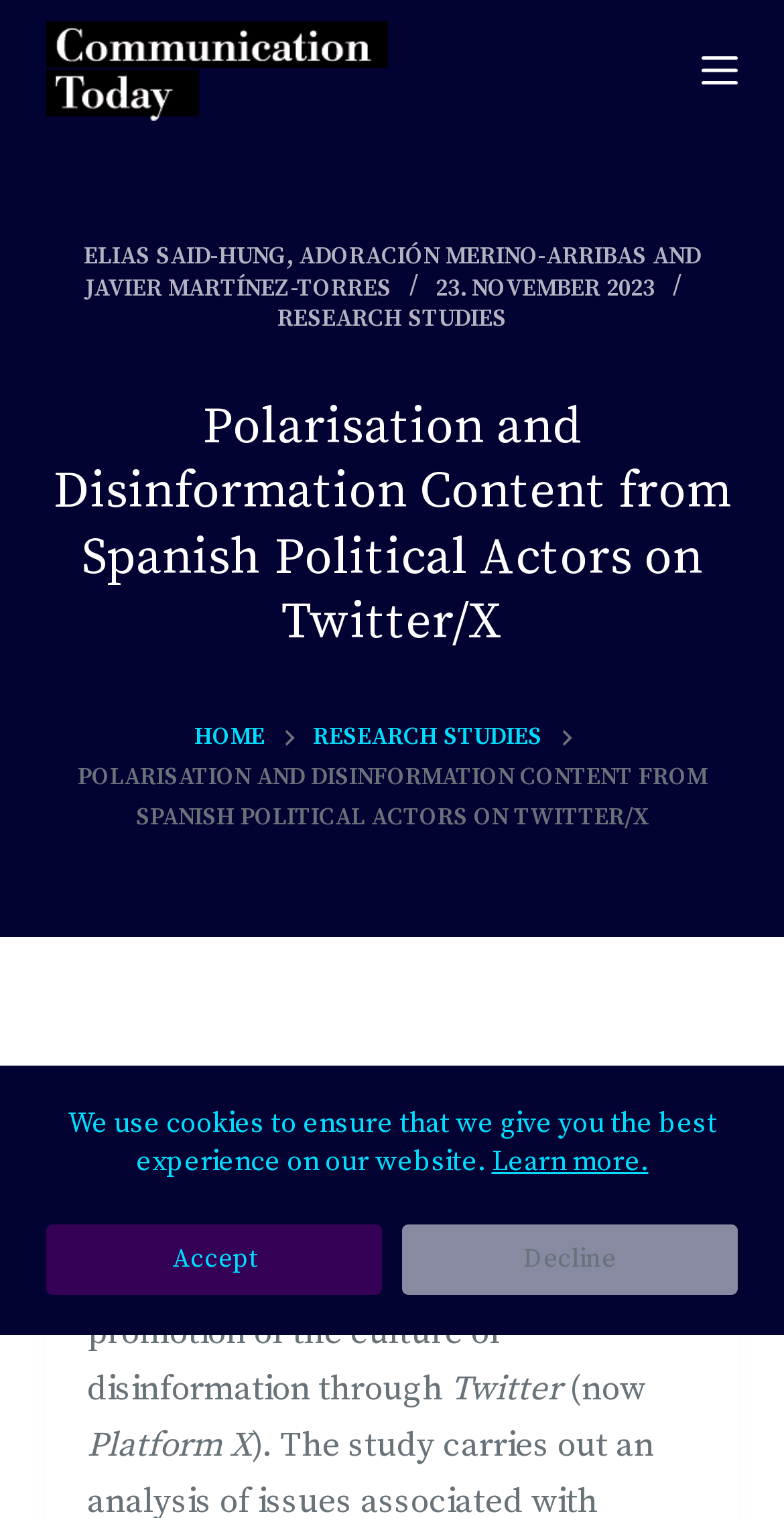Who are the authors of the research study?
Give a single word or phrase as your answer by examining the image.

ELIAS SAID-HUNG, ADORACIÓN MERINO-ARRIBAS, AND JAVIER MARTÍNEZ-TORRES